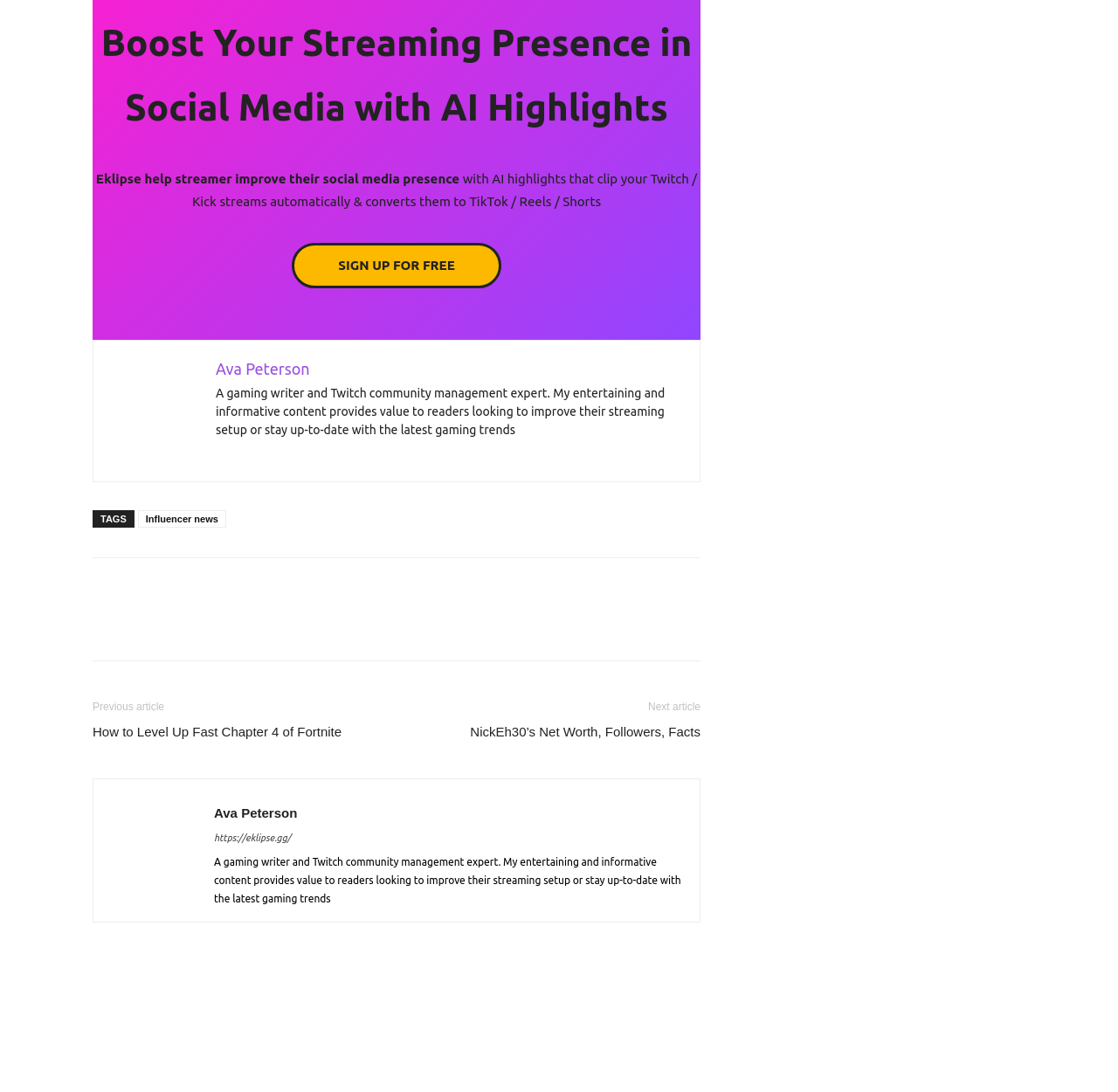Please provide a brief answer to the question using only one word or phrase: 
What is the purpose of Eklipse?

Improve social media presence